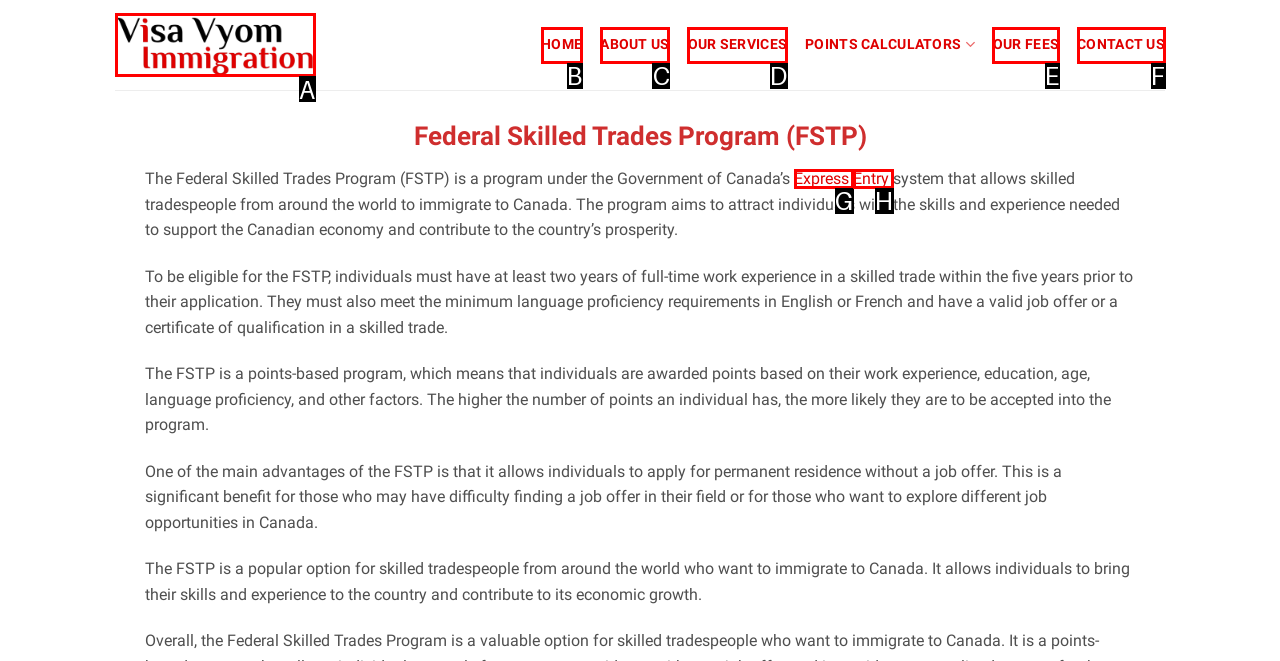Choose the HTML element that best fits the description: Entry. Answer with the option's letter directly.

H